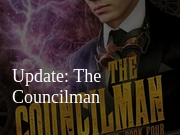Answer briefly with one word or phrase:
What aesthetic is hinted at in the image?

Vintage or steampunk